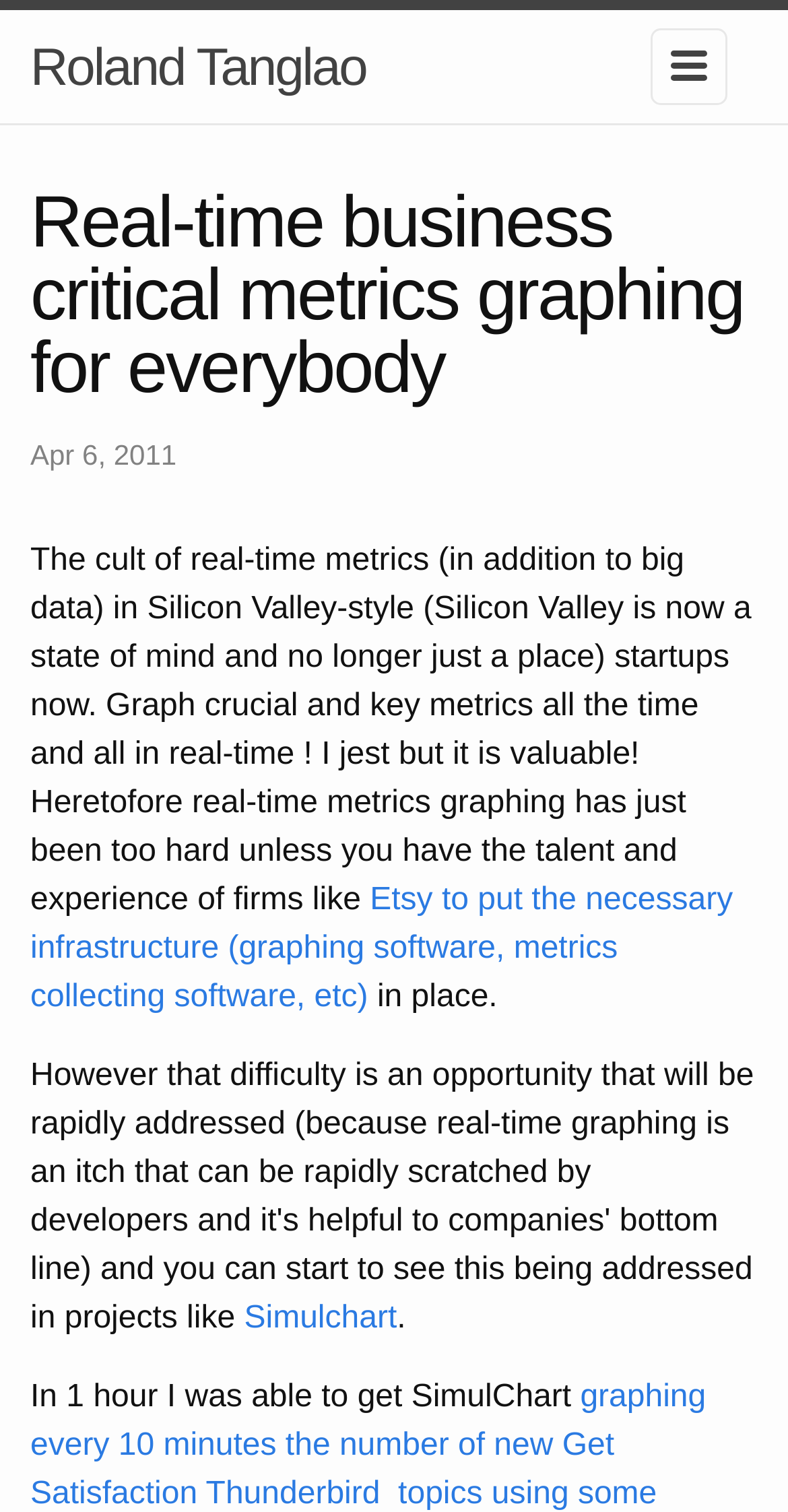What is the date mentioned in the webpage?
Please respond to the question with a detailed and informative answer.

The date 'Apr 6, 2011' is mentioned in the StaticText element, which suggests that the webpage was written or updated on this date.